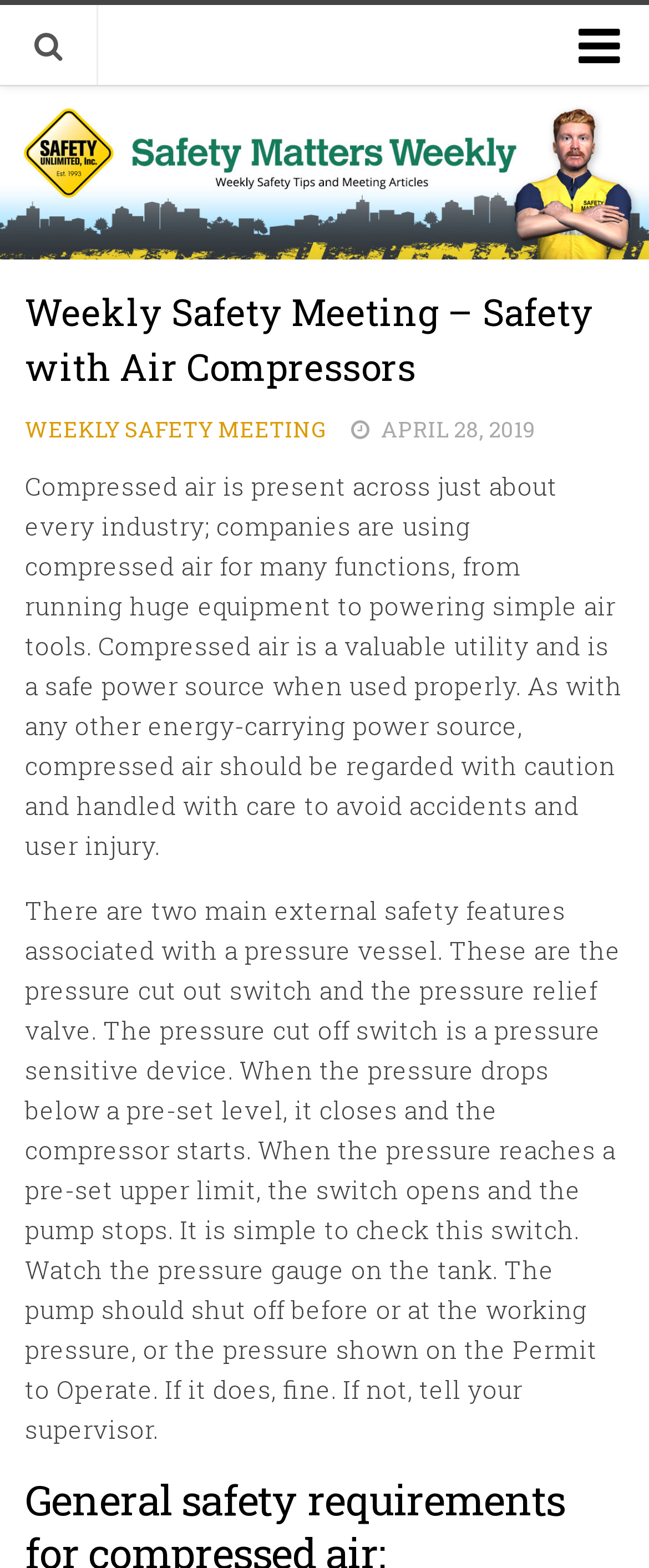Determine which piece of text is the heading of the webpage and provide it.

Weekly Safety Meeting – Safety with Air Compressors